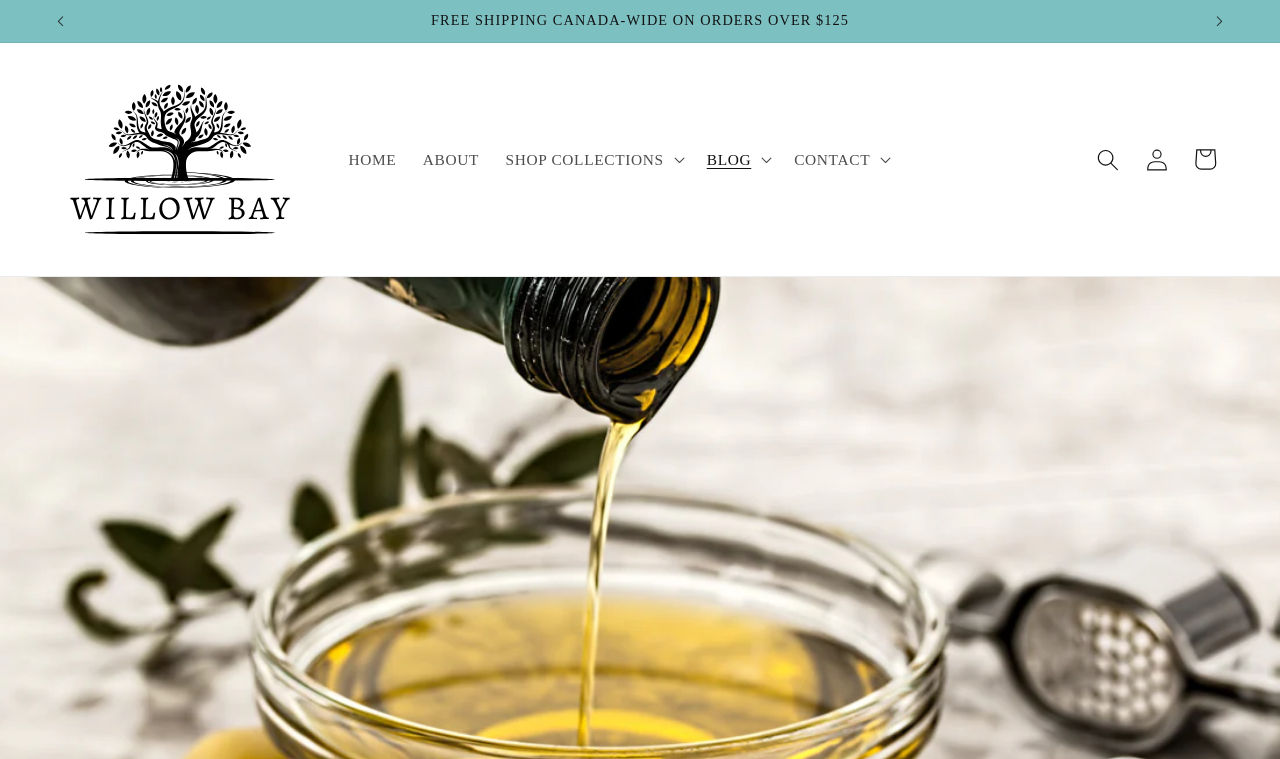What is the name of the website?
Please give a detailed and elaborate answer to the question.

I determined the answer by looking at the link element with the text 'Willow Bay Naturals' and the image element with the same name, which suggests that it is the name of the website.